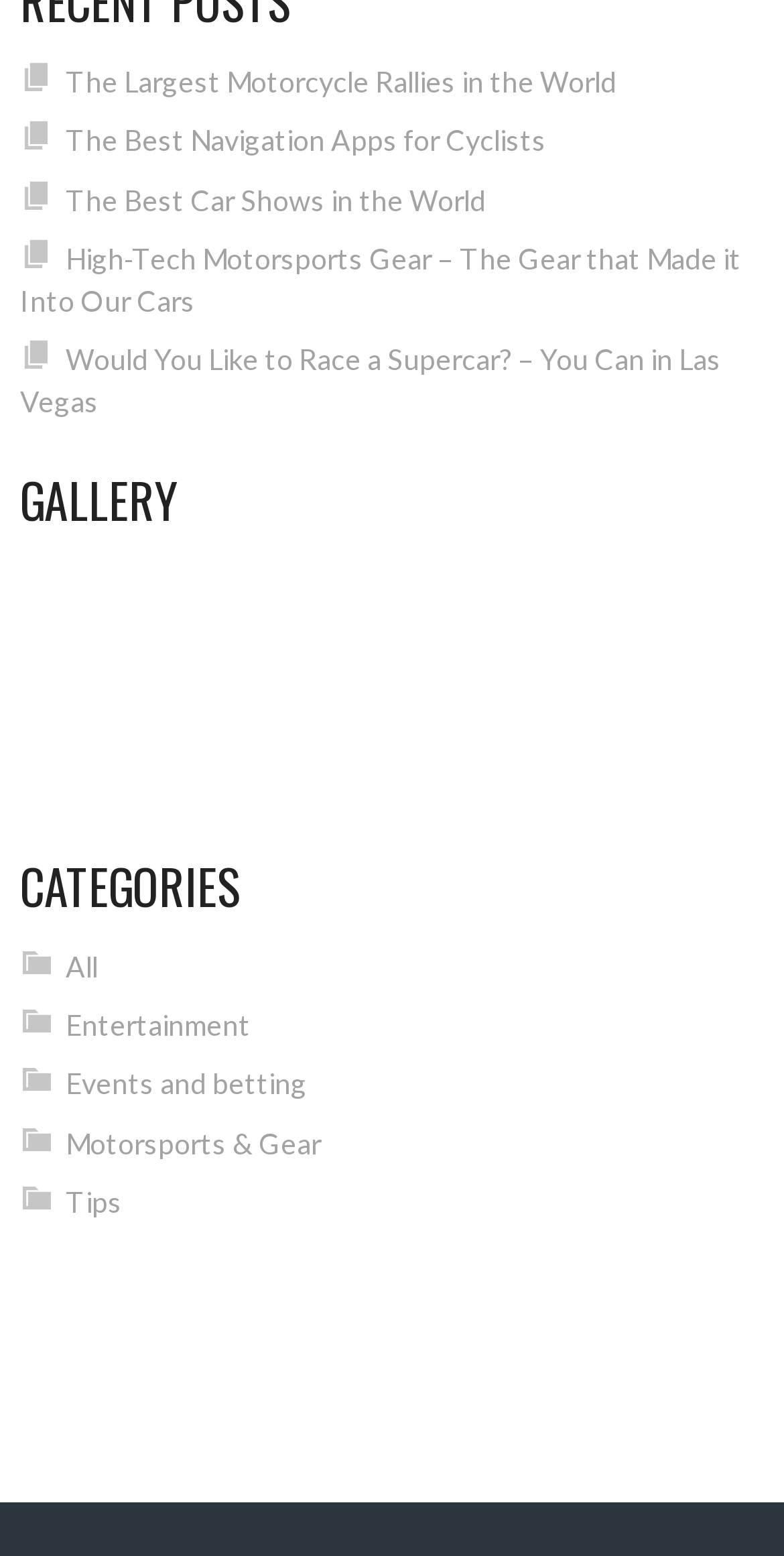How many categories are there?
Please give a detailed and elaborate explanation in response to the question.

I counted the number of links under the 'CATEGORIES' heading, which are 'All', 'Entertainment', 'Events and betting', 'Motorsports & Gear', and 'Tips'. Therefore, there are 5 categories.